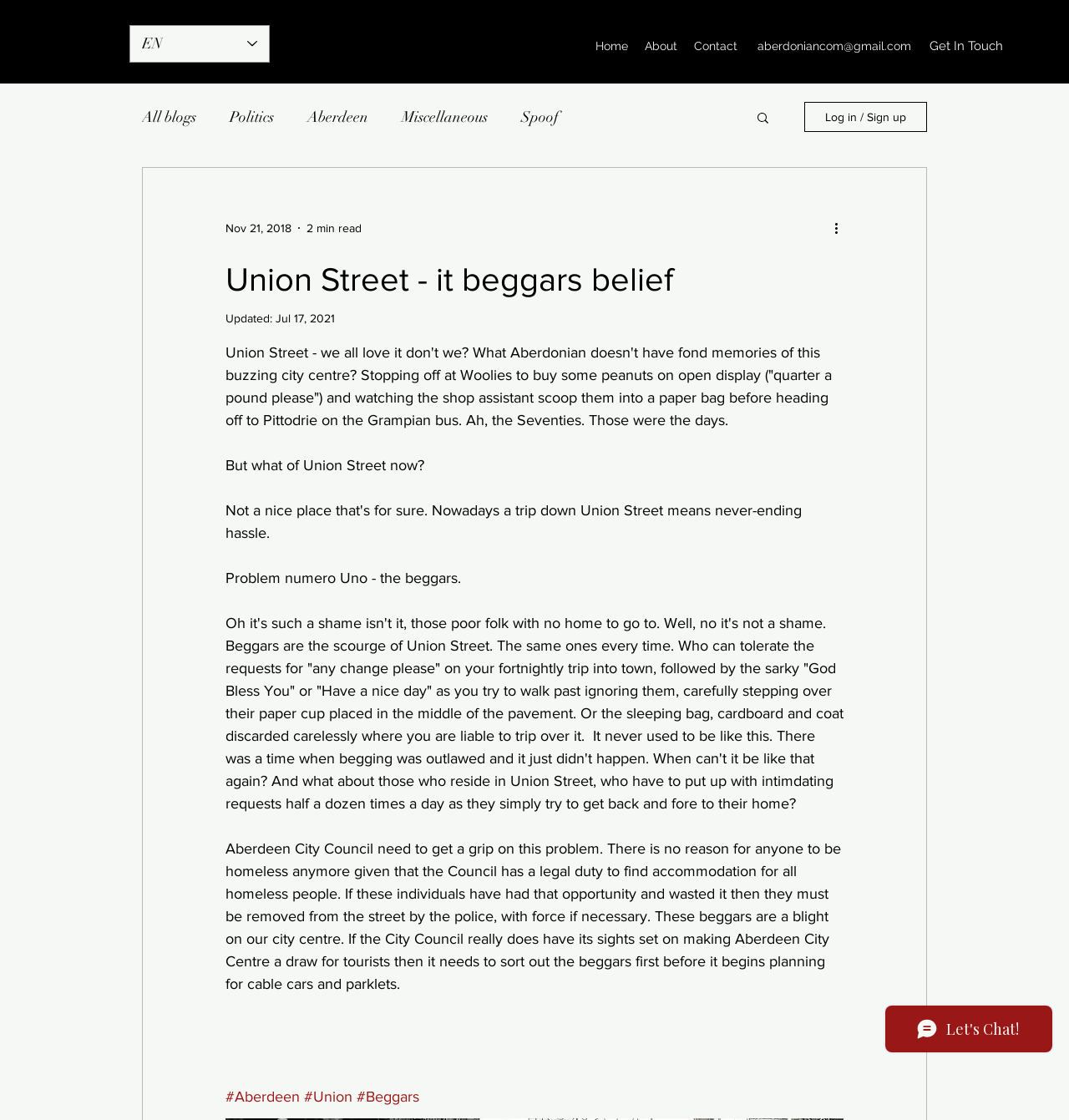Locate the bounding box for the described UI element: "aberdoniancom@gmail.com". Ensure the coordinates are four float numbers between 0 and 1, formatted as [left, top, right, bottom].

[0.709, 0.035, 0.852, 0.047]